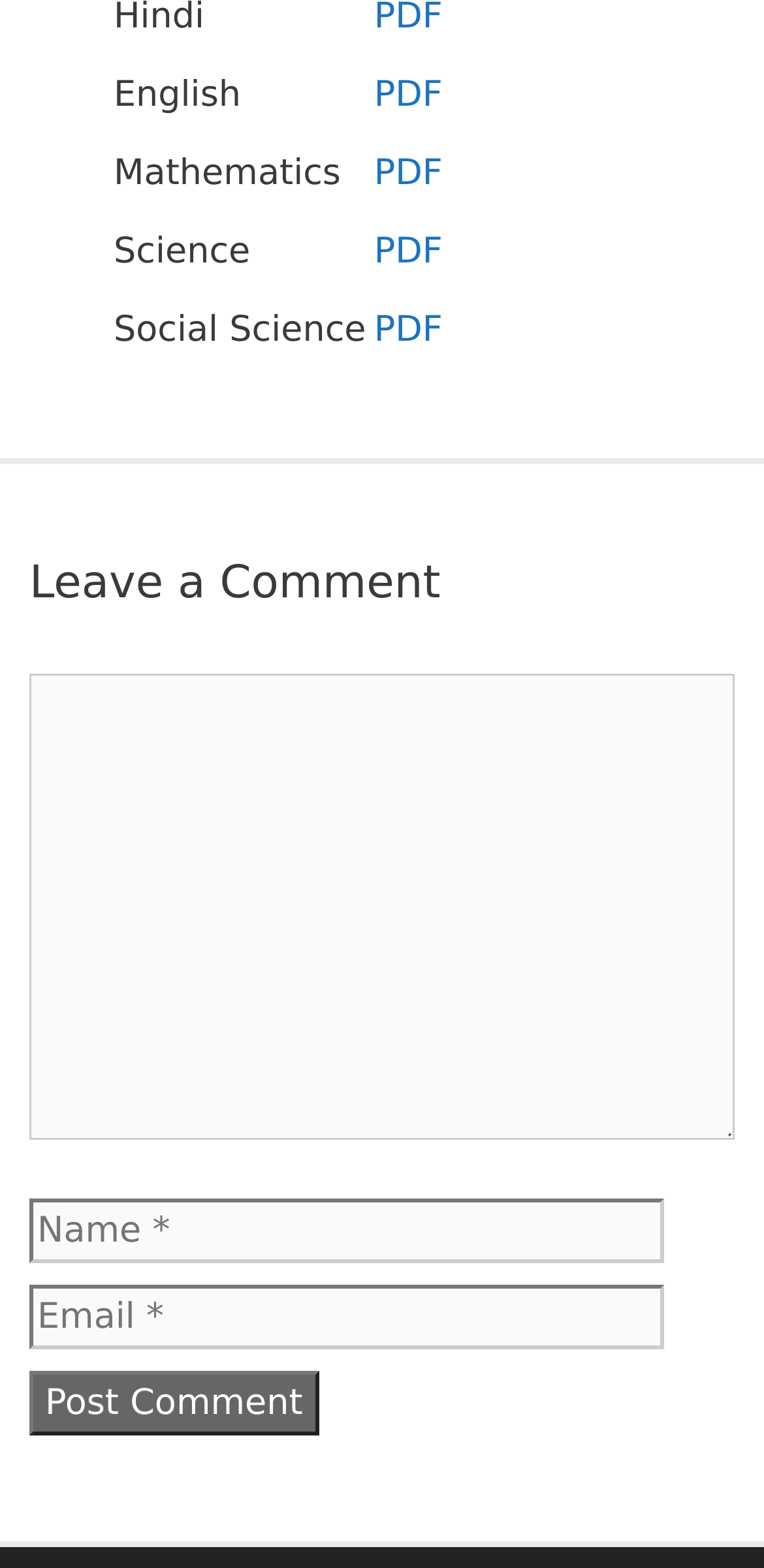Return the bounding box coordinates of the UI element that corresponds to this description: "PDF". The coordinates must be given as four float numbers in the range of 0 and 1, [left, top, right, bottom].

[0.489, 0.148, 0.579, 0.174]